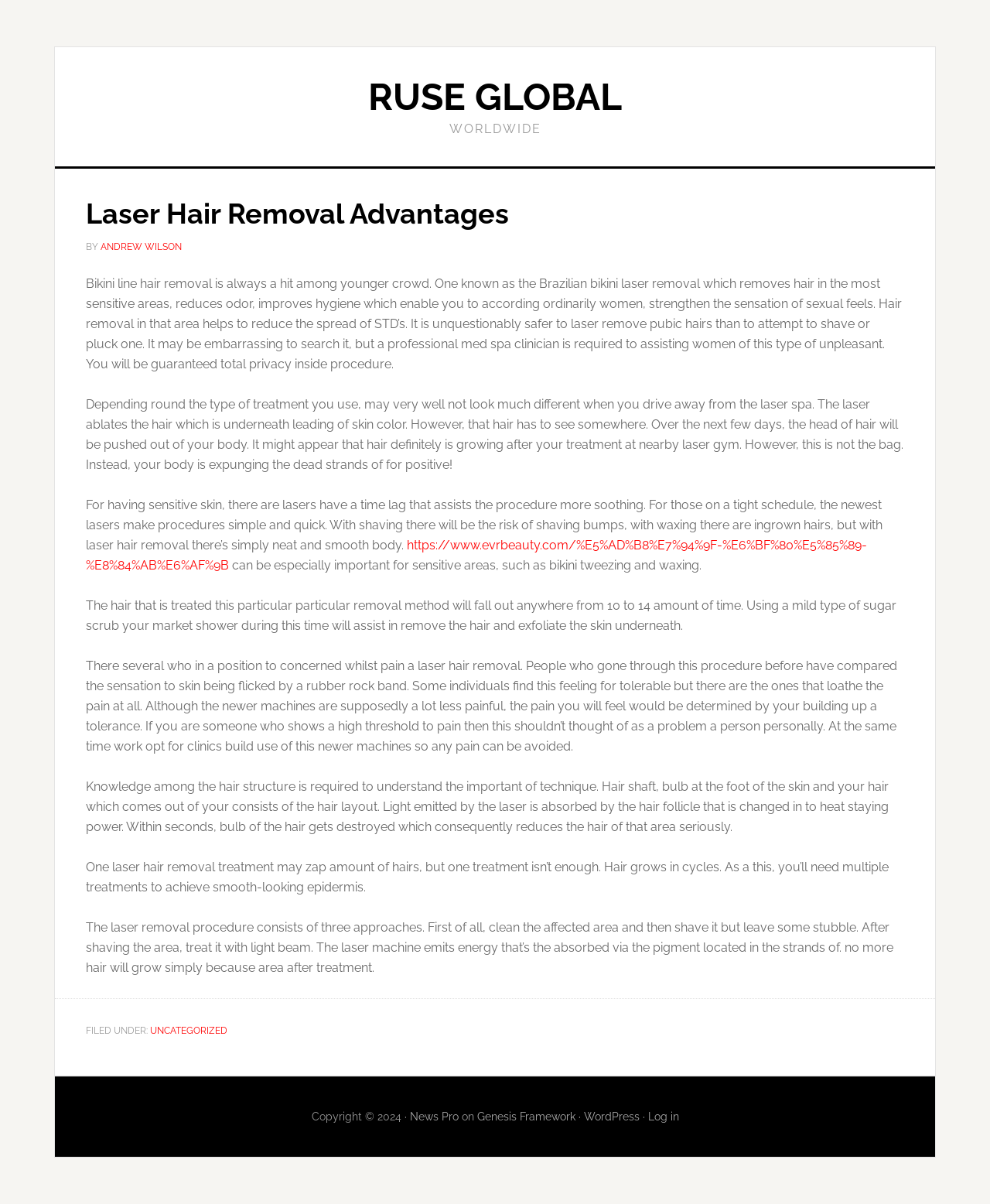Locate the bounding box coordinates of the region to be clicked to comply with the following instruction: "Click the link to 'Log in'". The coordinates must be four float numbers between 0 and 1, in the form [left, top, right, bottom].

[0.654, 0.922, 0.686, 0.933]